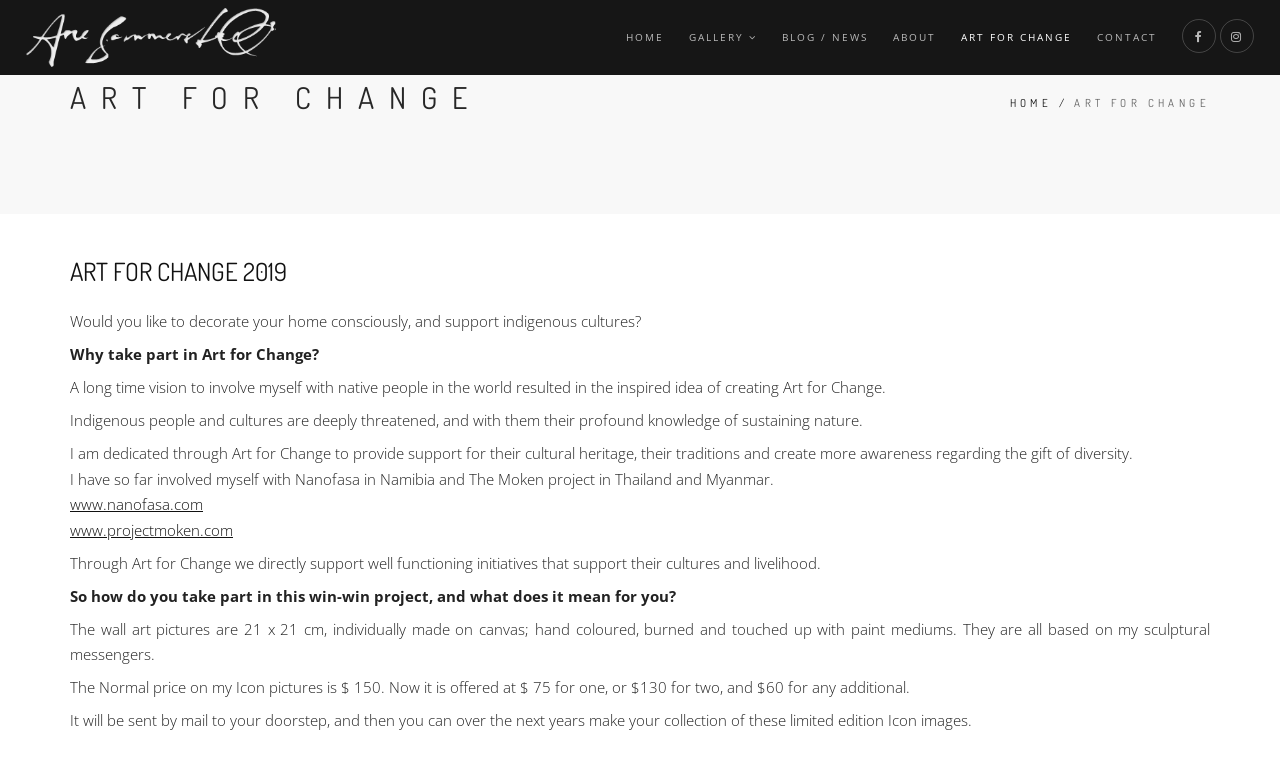Identify the bounding box for the UI element described as: "Art For Change". The coordinates should be four float numbers between 0 and 1, i.e., [left, top, right, bottom].

[0.751, 0.0, 0.838, 0.099]